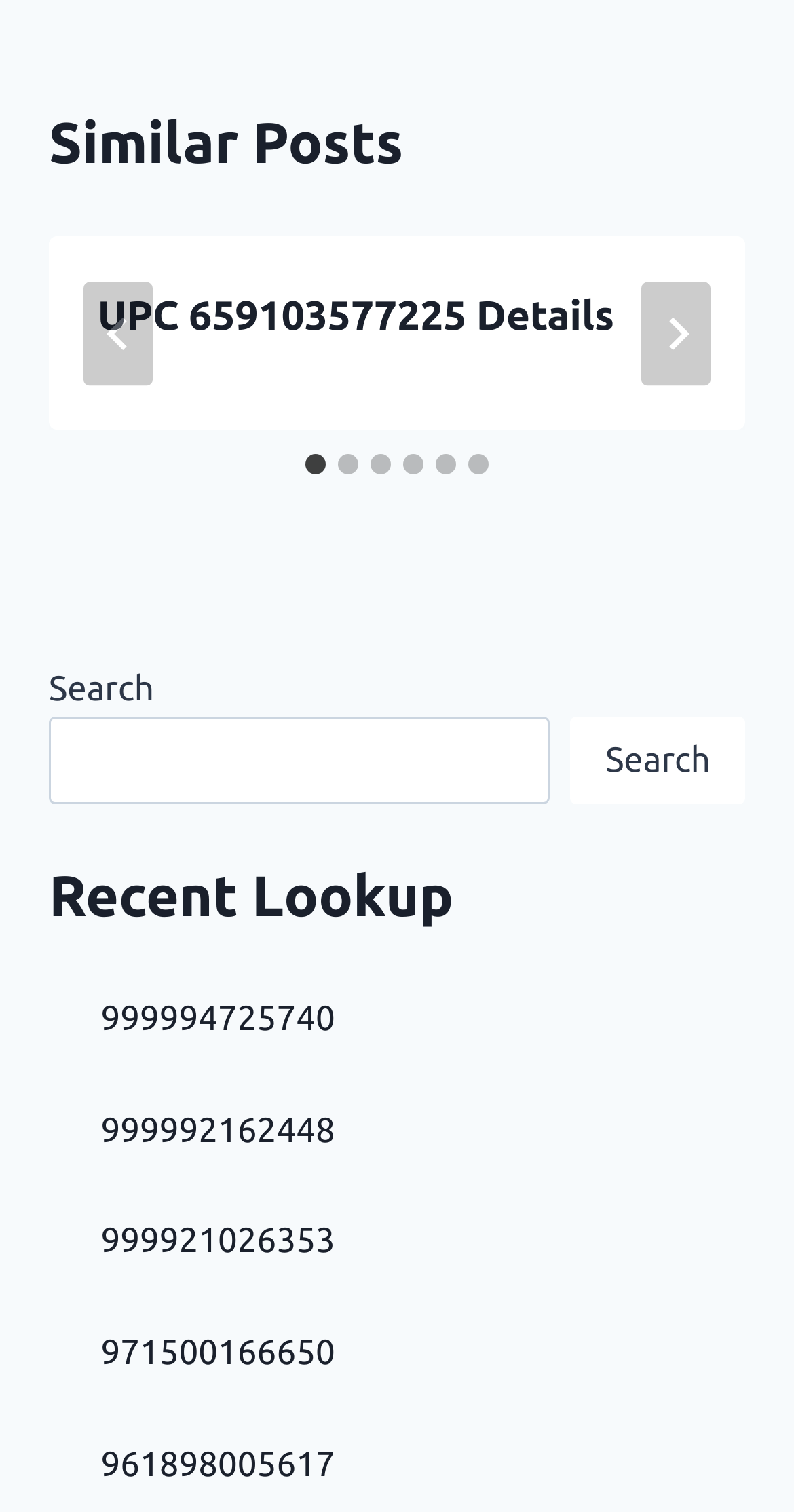How many slides are available?
Give a one-word or short phrase answer based on the image.

6